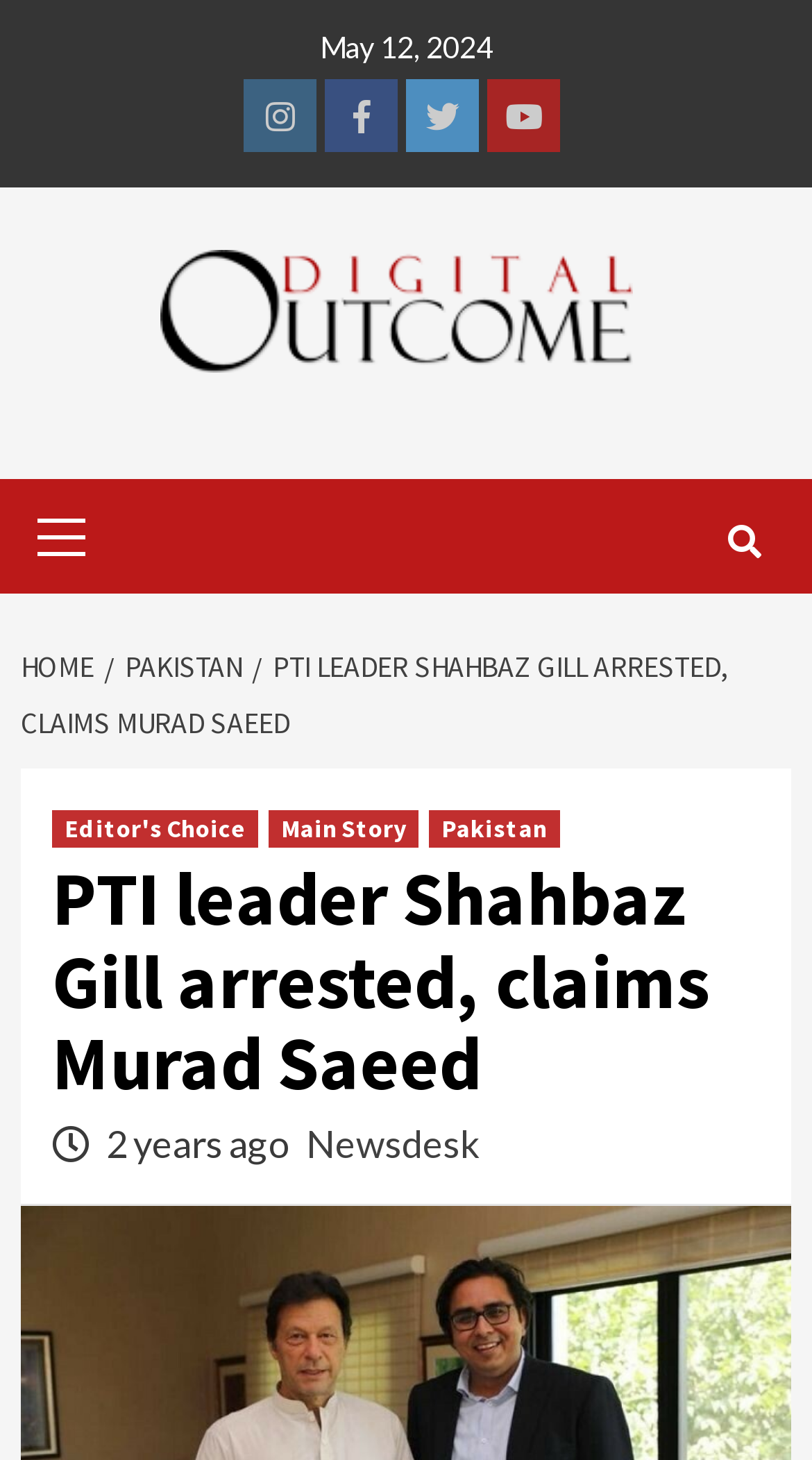Give an in-depth explanation of the webpage layout and content.

The webpage appears to be a news article from Daily Outcome, with the title "PTI Leader Shahbaz Gill Arrested, Claims Murad Saeed". At the top, there is a date "May 12, 2024" and a row of social media links, including Instagram, Facebook, Twitter, and Youtube, aligned horizontally. Below the social media links, there is a logo of Daily Outcome, which is also a link.

On the left side, there is a primary menu with a link labeled "Primary Menu". Above the primary menu, there is a search icon. On the top-right corner, there is a breadcrumbs navigation menu with links to "HOME", "PAKISTAN", and the current article "PTI LEADER SHAHBAZ GILL ARRESTED, CLAIMS MURAD SAEED". The breadcrumbs menu also has three additional links: "Editor's Choice", "Main Story", and "Pakistan".

The main content of the article starts with a heading "PTI leader Shahbaz Gill arrested, claims Murad Saeed", which is followed by a timestamp "2 years ago" and a byline "Newsdesk". The article content is not explicitly described in the accessibility tree, but it is likely to be a news article about the arrest of Shahbaz Gill, a PTI leader, as claimed by Murad Saeed.